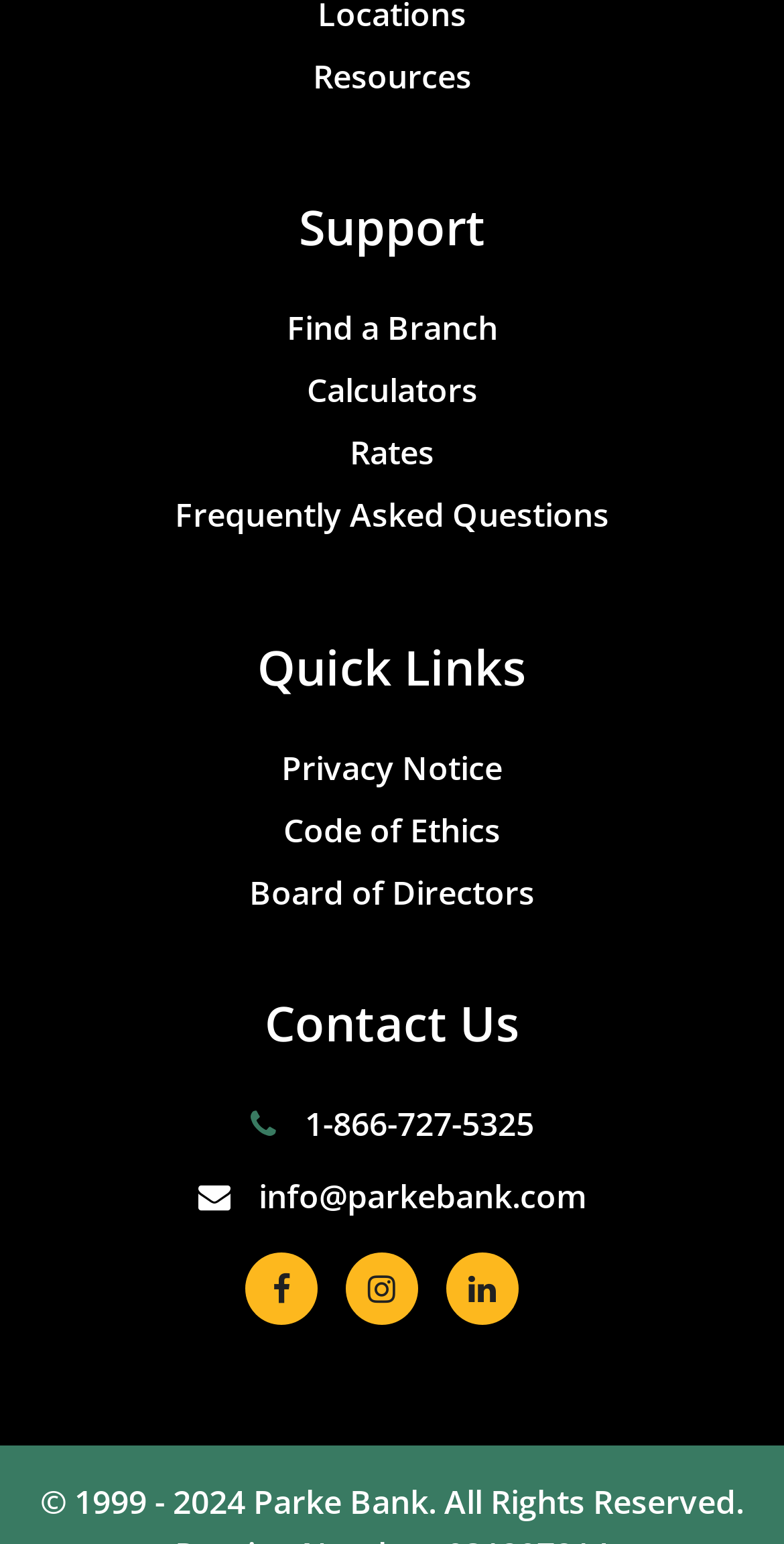Please find the bounding box coordinates of the section that needs to be clicked to achieve this instruction: "Click on Resources".

[0.399, 0.035, 0.601, 0.064]